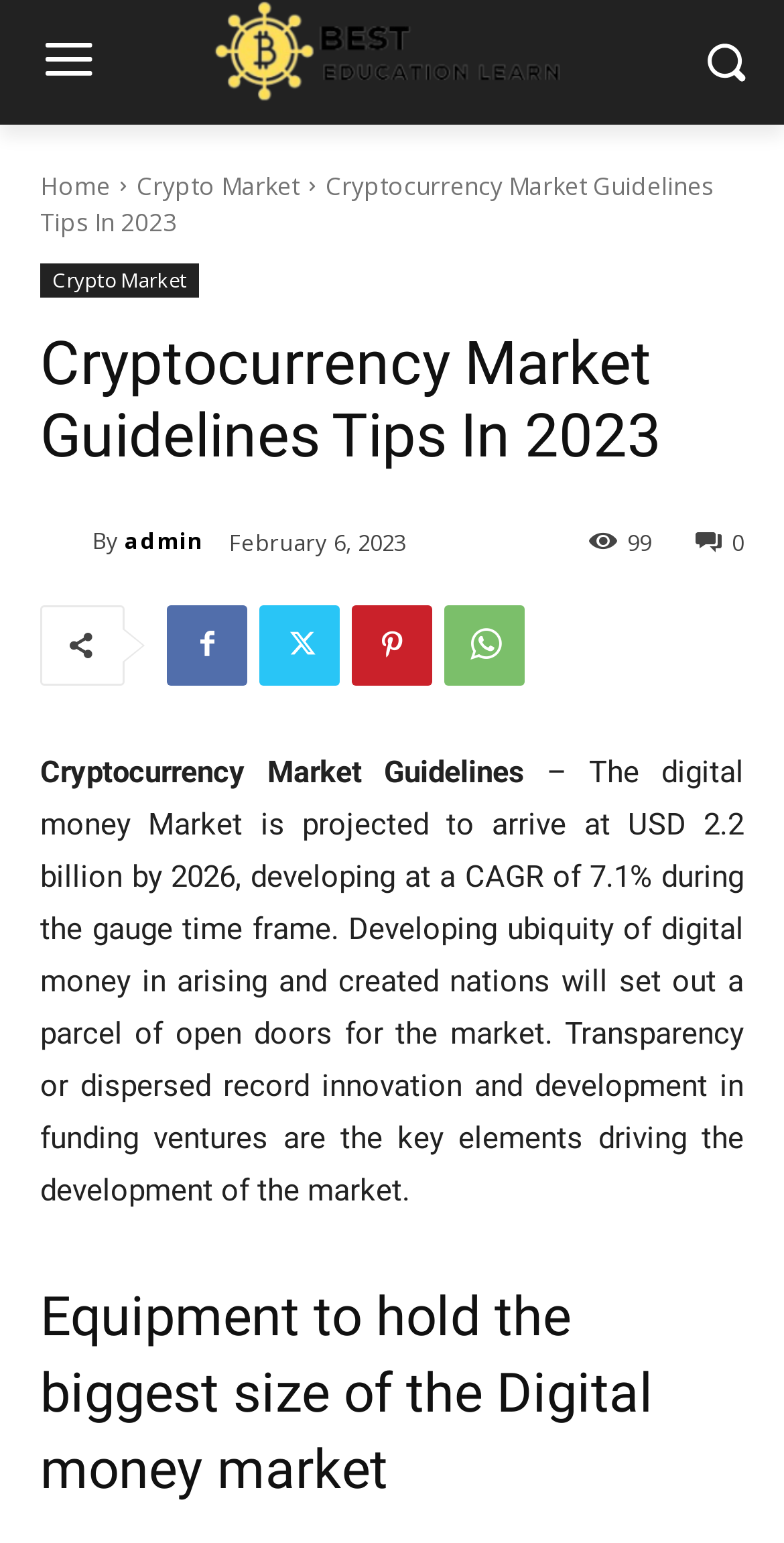Please answer the following question using a single word or phrase: 
What is the date of the article?

February 6, 2023